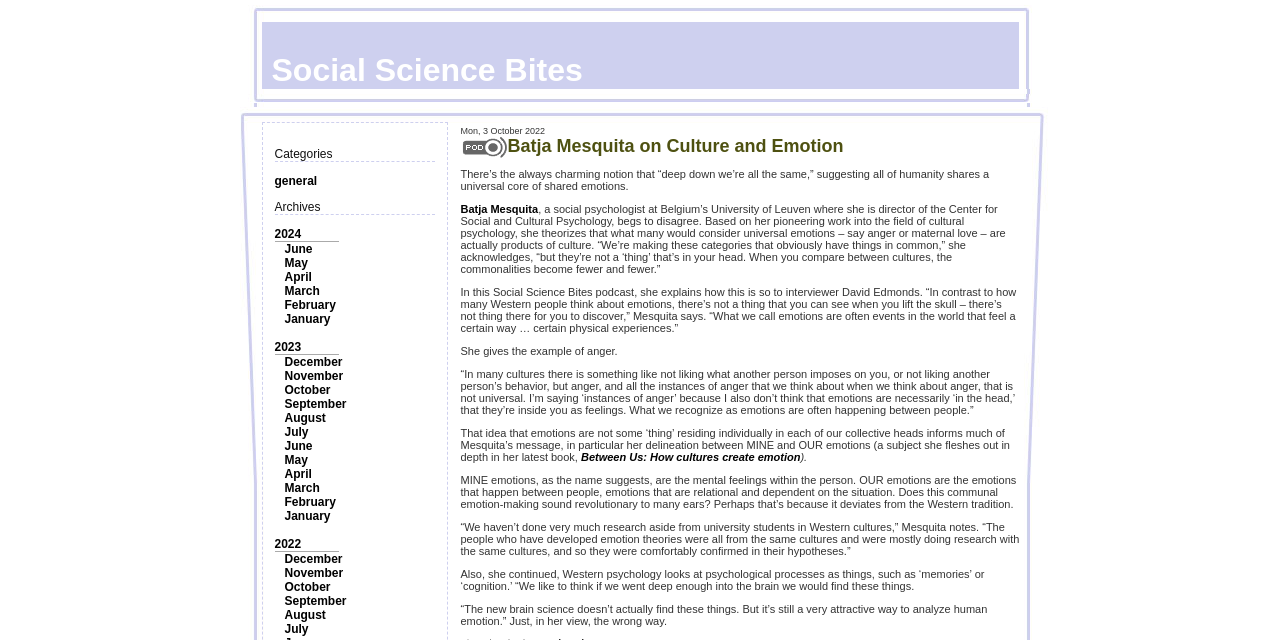Illustrate the webpage thoroughly, mentioning all important details.

The webpage is titled "Social Science Bites" and features a prominent image at the top, taking up about two-thirds of the width. Below the image, there are several links and text elements arranged in a vertical column. The first text element is "Categories", followed by a series of links to different months and years, ranging from "general" to "2024" and "January" to "December". 

To the right of this column, there is a section that appears to be a blog post or article. It features a smaller image above a title, "Batja Mesquita on Culture and Emotion", and a series of paragraphs discussing the topic of cultural psychology. The text explains that Batja Mesquita, a social psychologist, disagrees with the idea that certain emotions are universal and instead believes that they are products of culture. The article quotes Mesquita discussing her research and theories, including the idea that emotions are not internal feelings but rather events that happen between people. There is also a link to her book, "Between Us: How cultures create emotion".